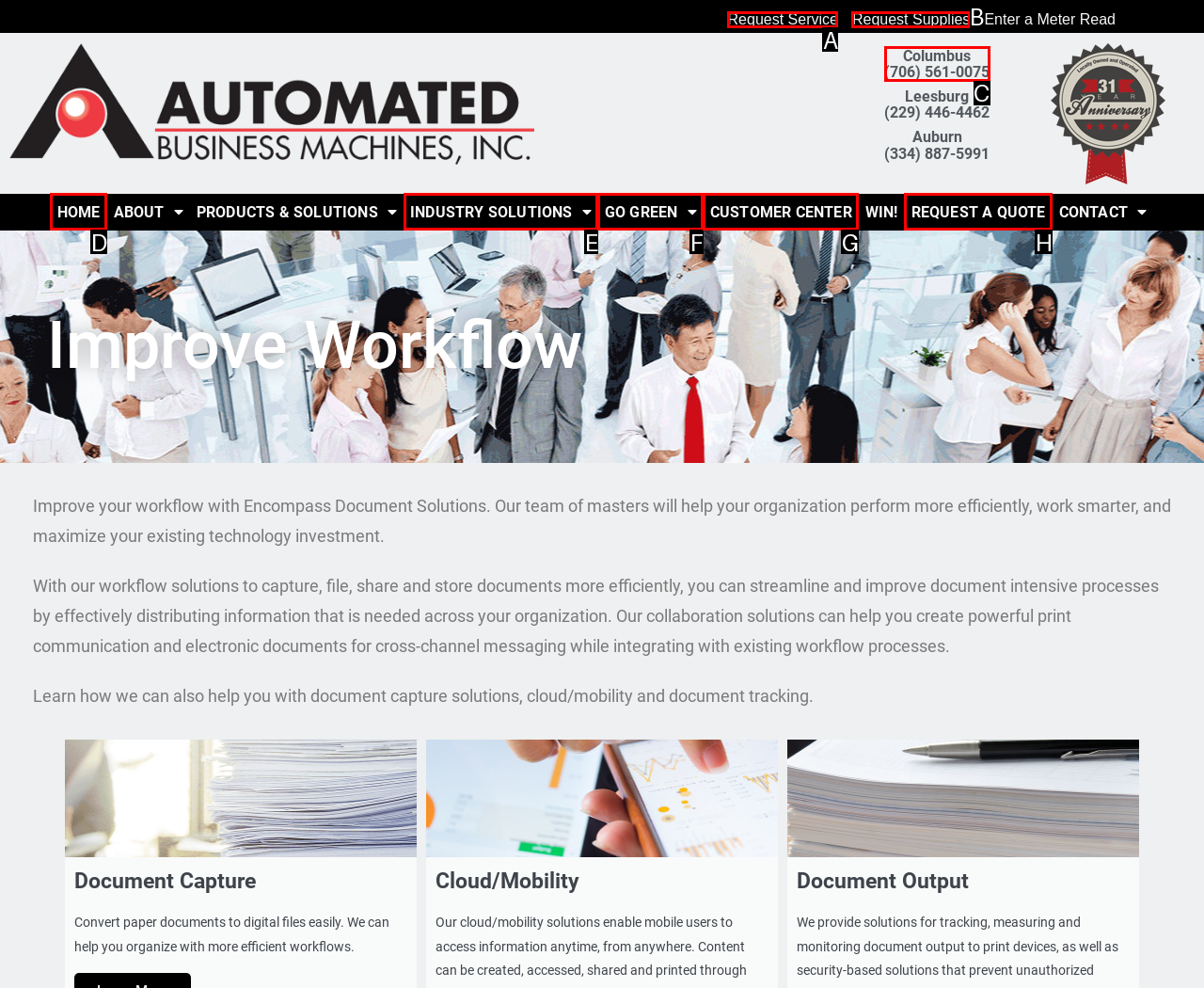From the choices provided, which HTML element best fits the description: Request a Quote? Answer with the appropriate letter.

H